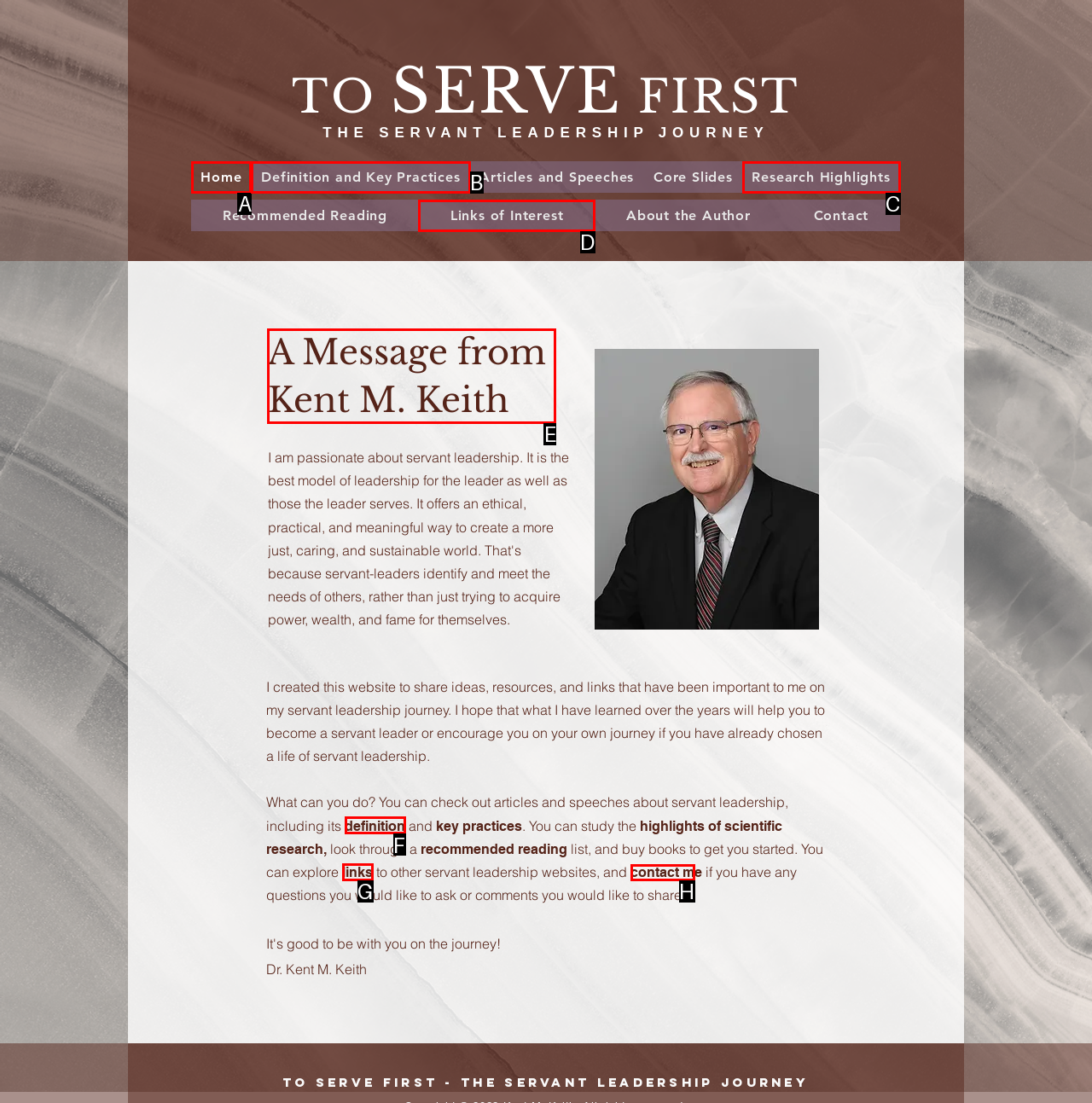Among the marked elements in the screenshot, which letter corresponds to the UI element needed for the task: Read the message from Kent M. Keith?

E